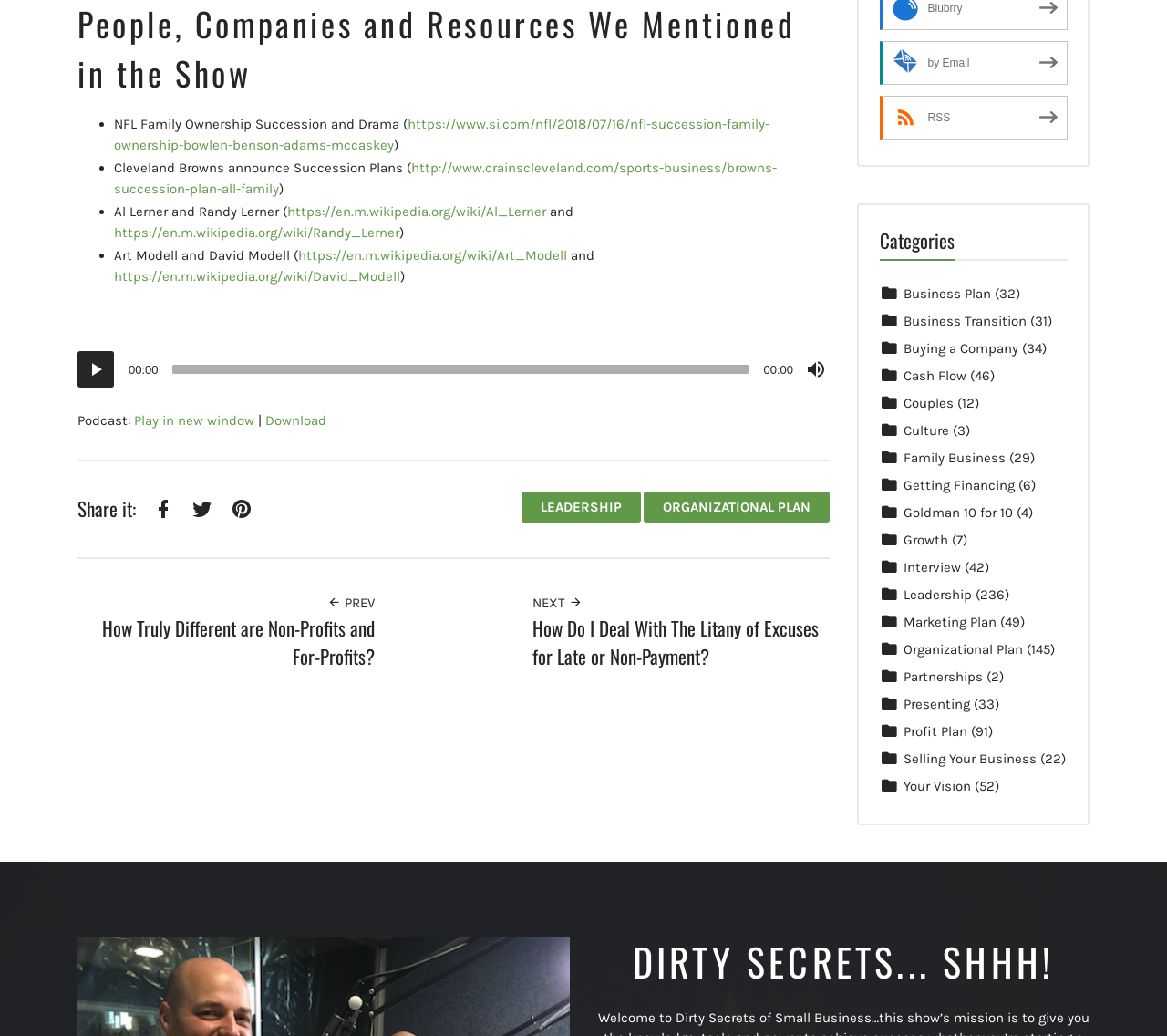Given the description Download, predict the bounding box coordinates of the UI element. Ensure the coordinates are in the format (top-left x, top-left y, bottom-right x, bottom-right y) and all values are between 0 and 1.

[0.227, 0.398, 0.28, 0.414]